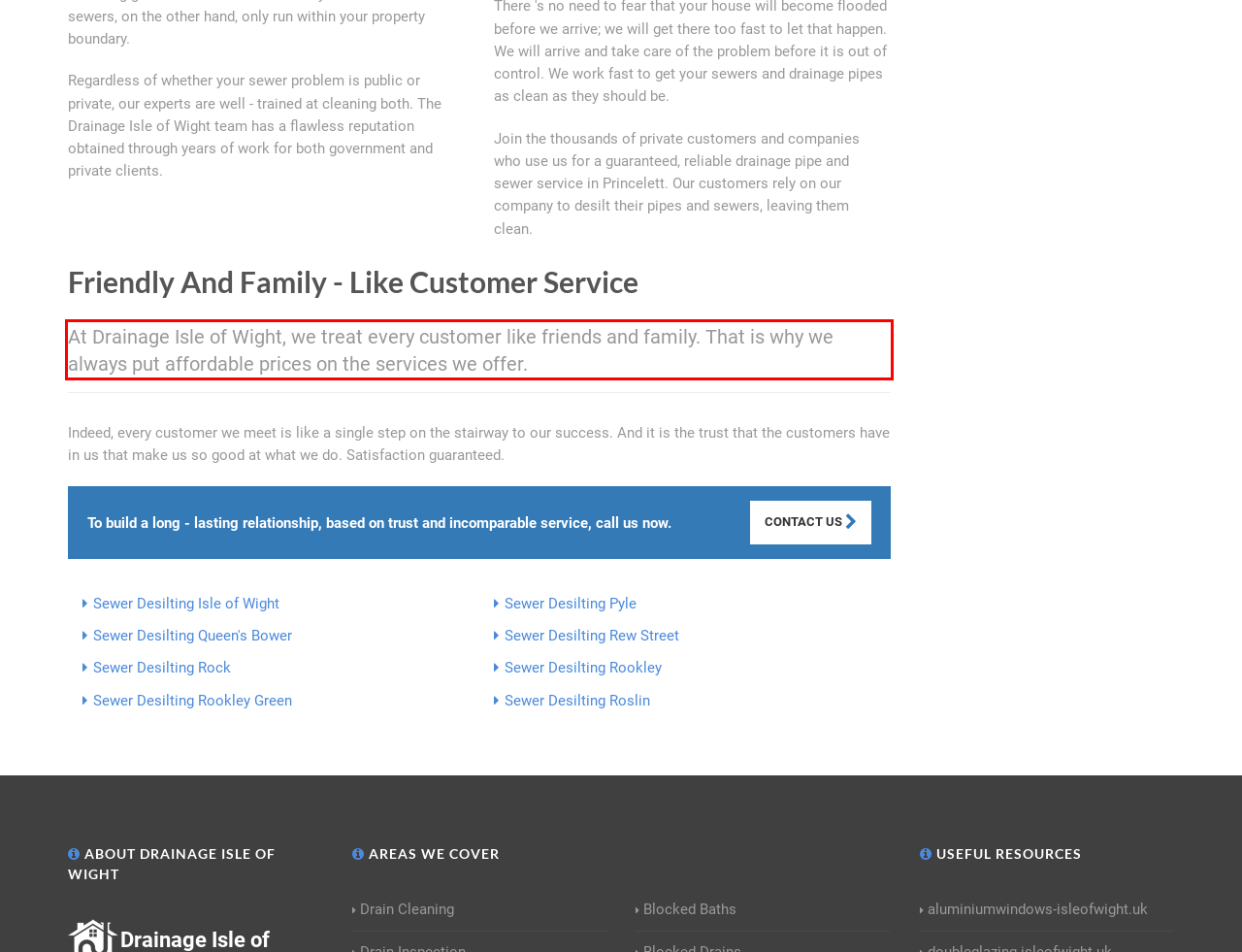You have a screenshot of a webpage with a red bounding box. Identify and extract the text content located inside the red bounding box.

At Drainage Isle of Wight, we treat every customer like friends and family. That is why we always put affordable prices on the services we offer.